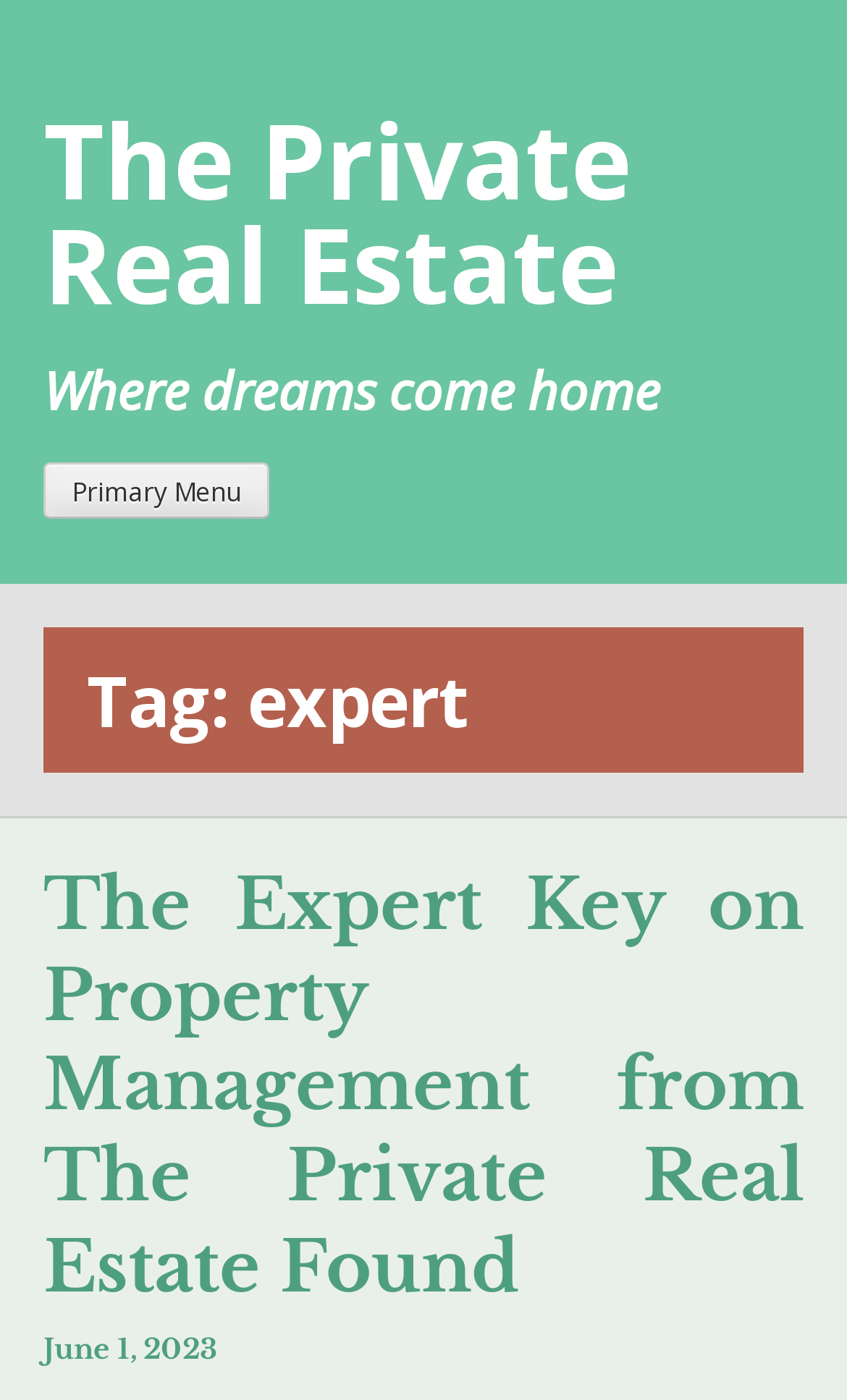Is the primary menu expanded?
Based on the image content, provide your answer in one word or a short phrase.

False